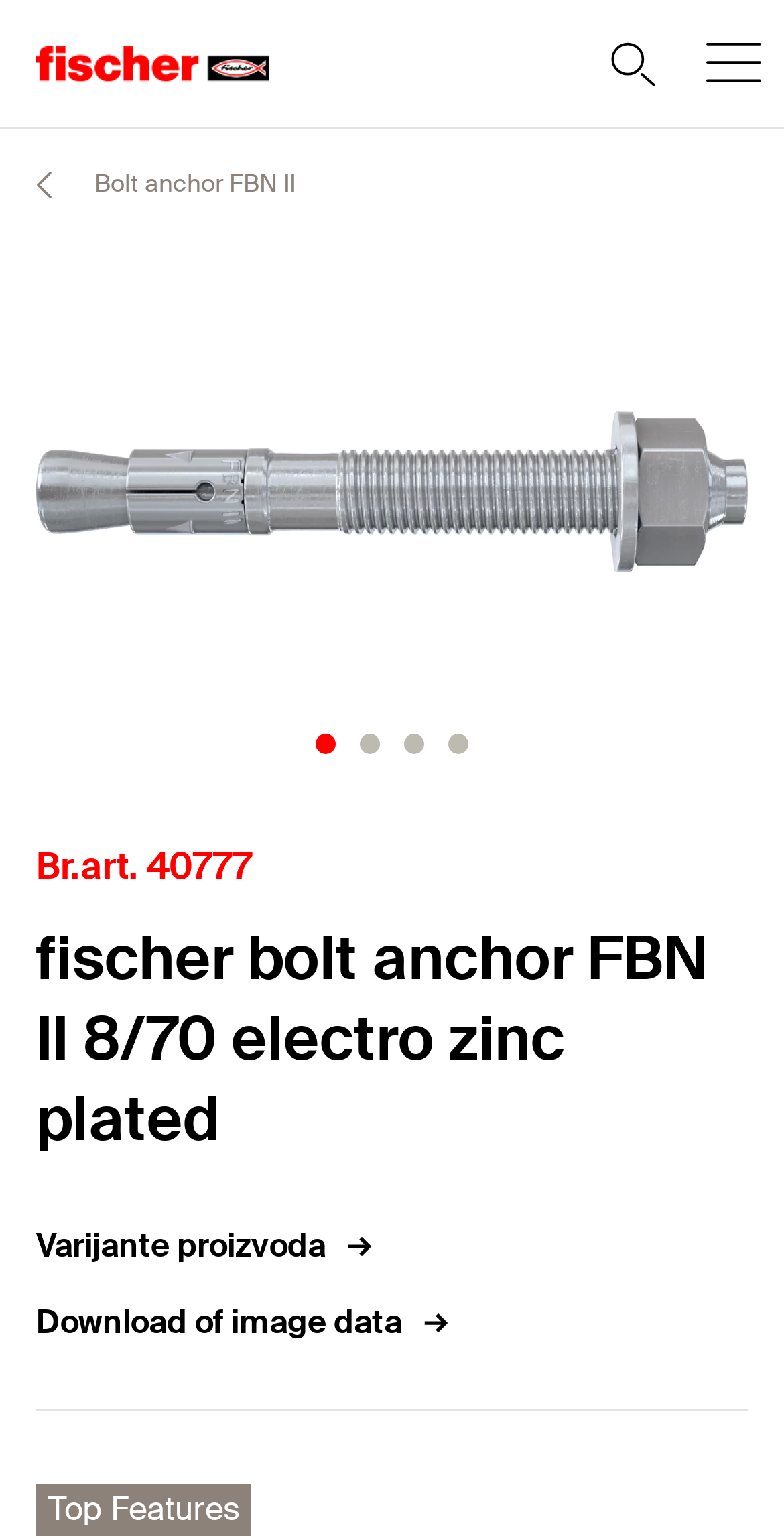Locate the UI element that matches the description aria-label="1 of 4" in the webpage screenshot. Return the bounding box coordinates in the format (top-left x, top-left y, bottom-right x, bottom-right y), with values ranging from 0 to 1.

[0.338, 0.498, 0.662, 0.573]